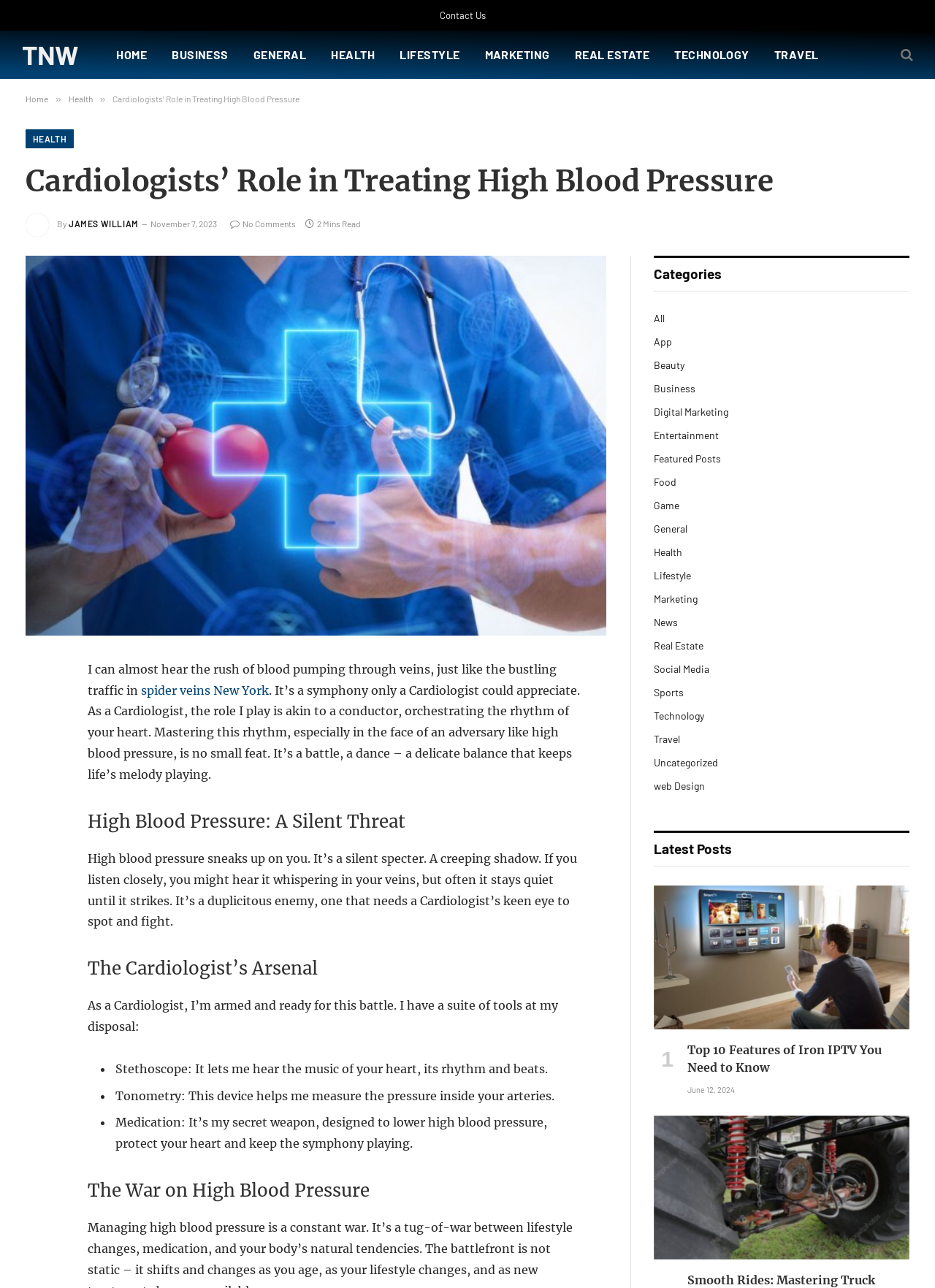What is the role of a Cardiologist according to the article?
Provide an in-depth and detailed explanation in response to the question.

I found the answer by reading the article and finding the sentence 'As a Cardiologist, the role I play is akin to a conductor, orchestrating the rhythm of your heart.', which indicates that the role of a Cardiologist is similar to a conductor.